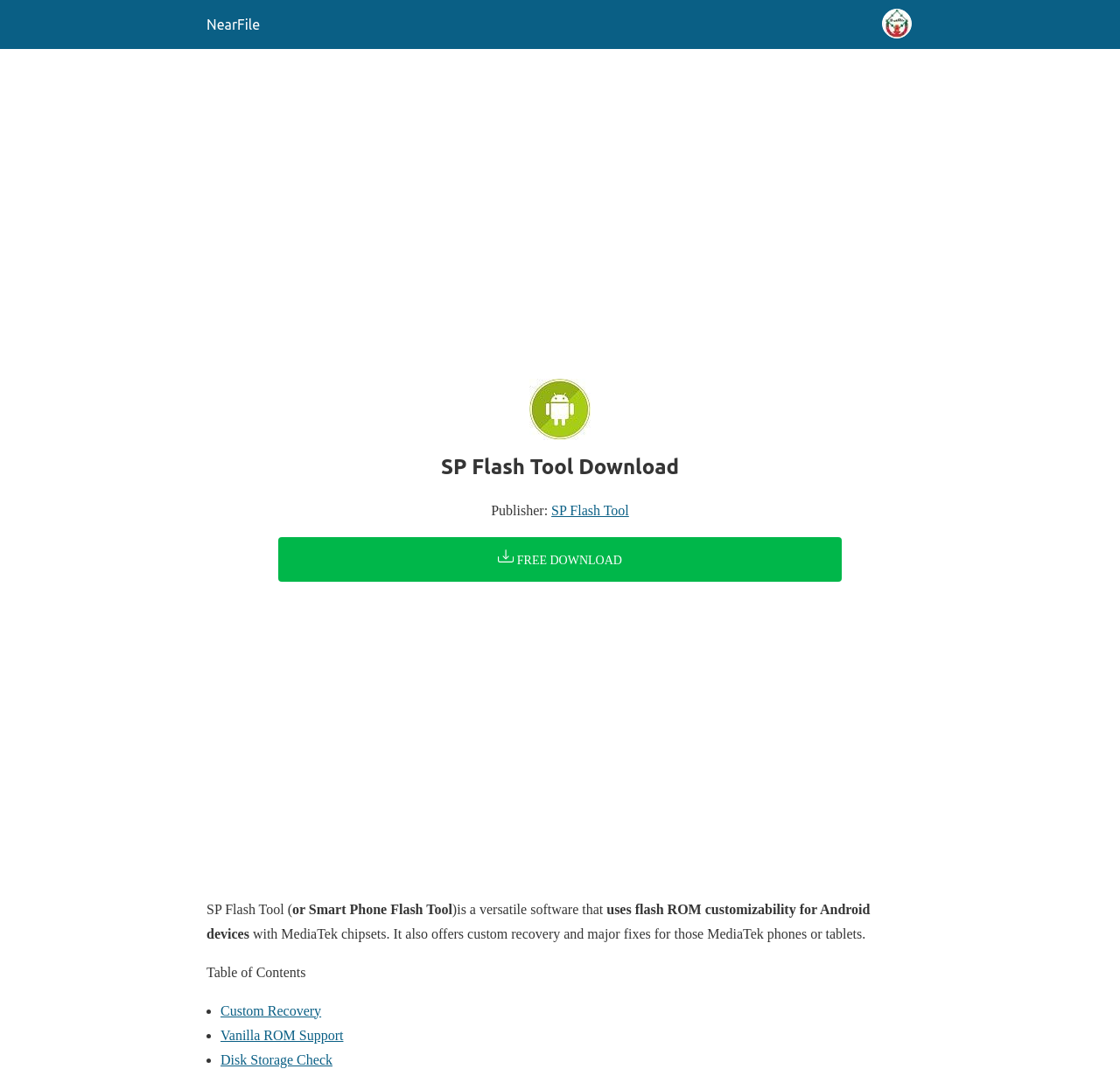What are the features of SP Flash Tool?
Answer the question with as much detail as you can, using the image as a reference.

The features of SP Flash Tool can be found in the list of links 'Custom Recovery', 'Vanilla ROM Support', and 'Disk Storage Check' which are part of the Table of Contents.